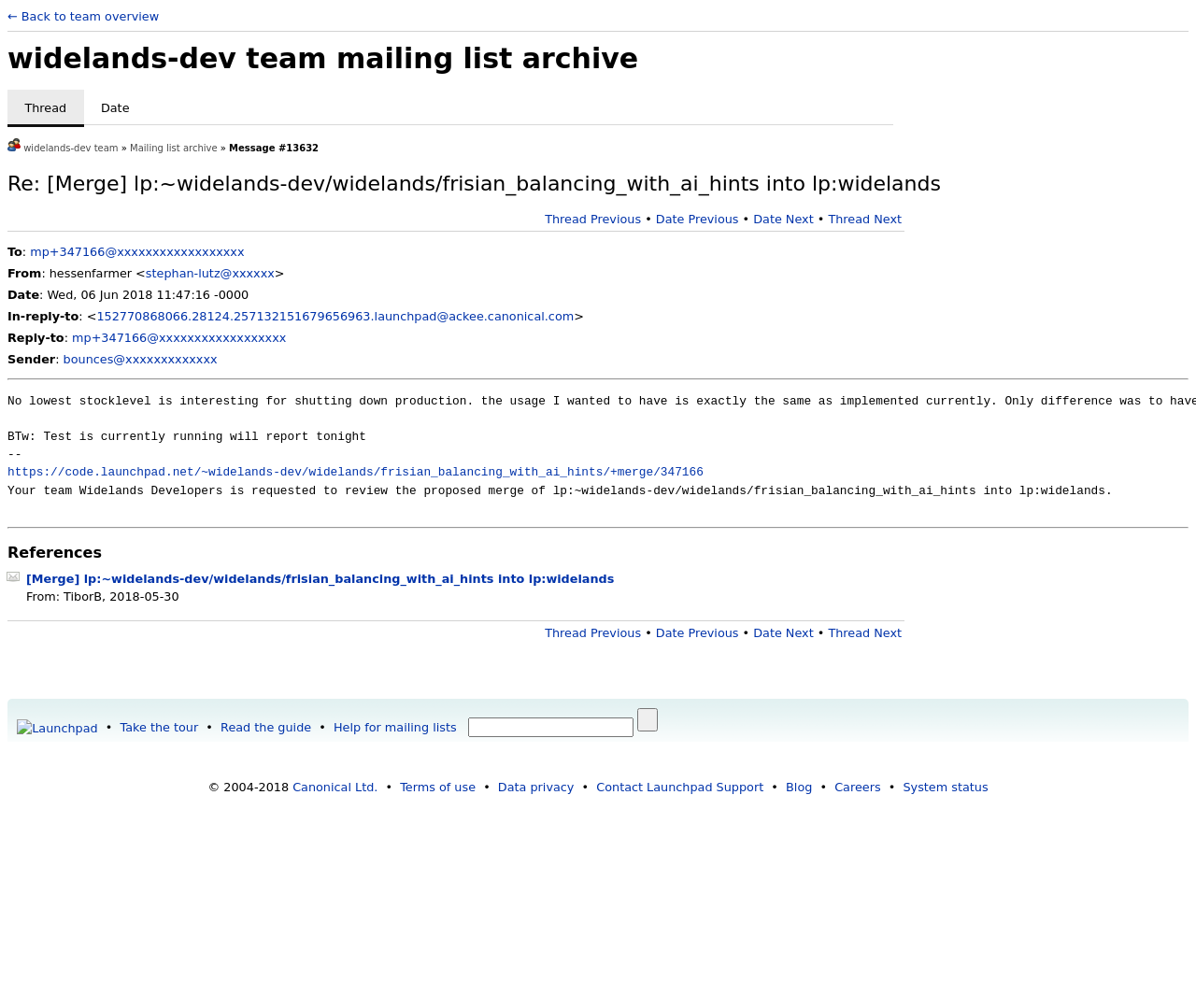Find the bounding box coordinates of the UI element according to this description: "Thread Previous".

[0.456, 0.621, 0.536, 0.635]